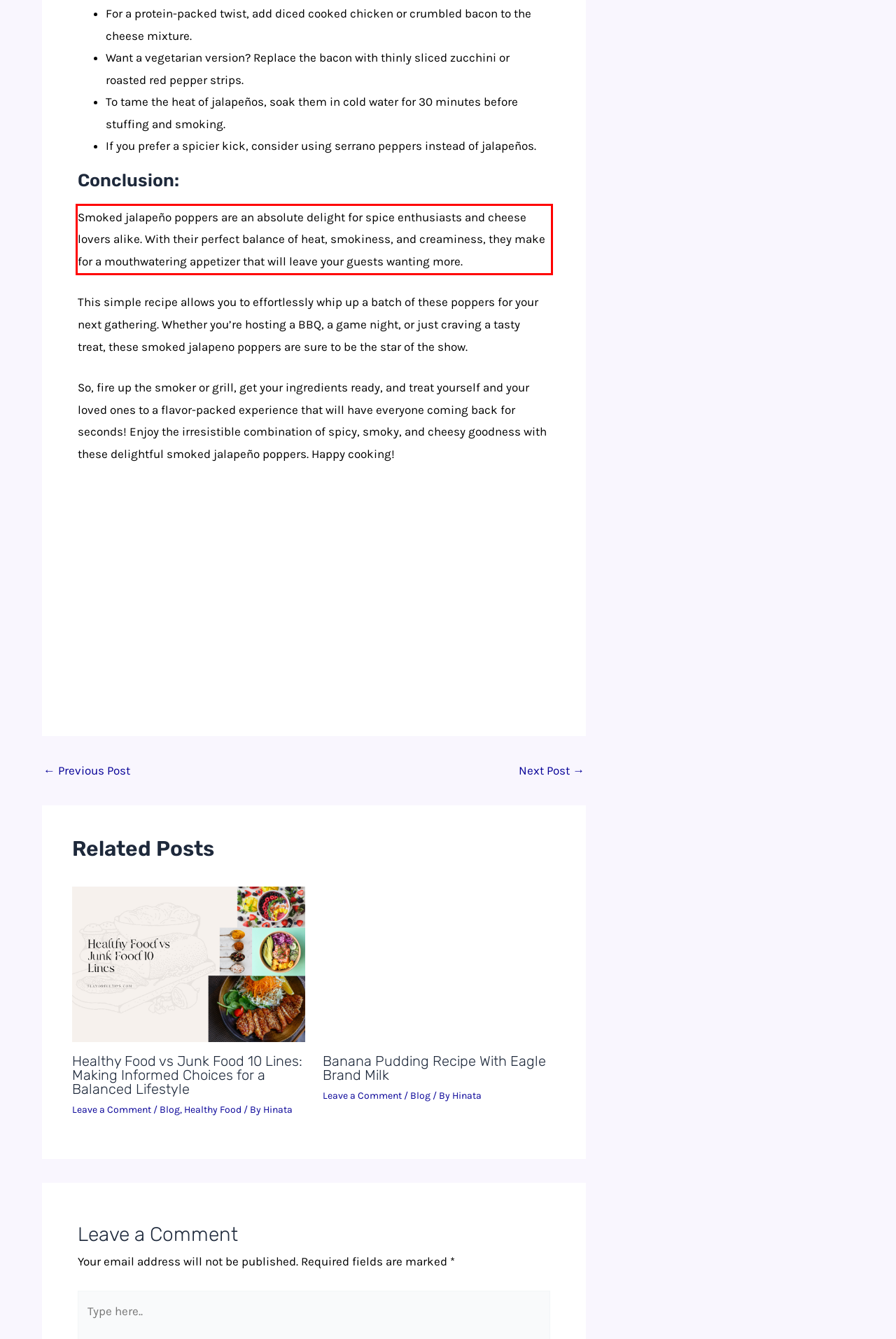Look at the screenshot of the webpage, locate the red rectangle bounding box, and generate the text content that it contains.

Smoked jalapeño poppers are an absolute delight for spice enthusiasts and cheese lovers alike. With their perfect balance of heat, smokiness, and creaminess, they make for a mouthwatering appetizer that will leave your guests wanting more.